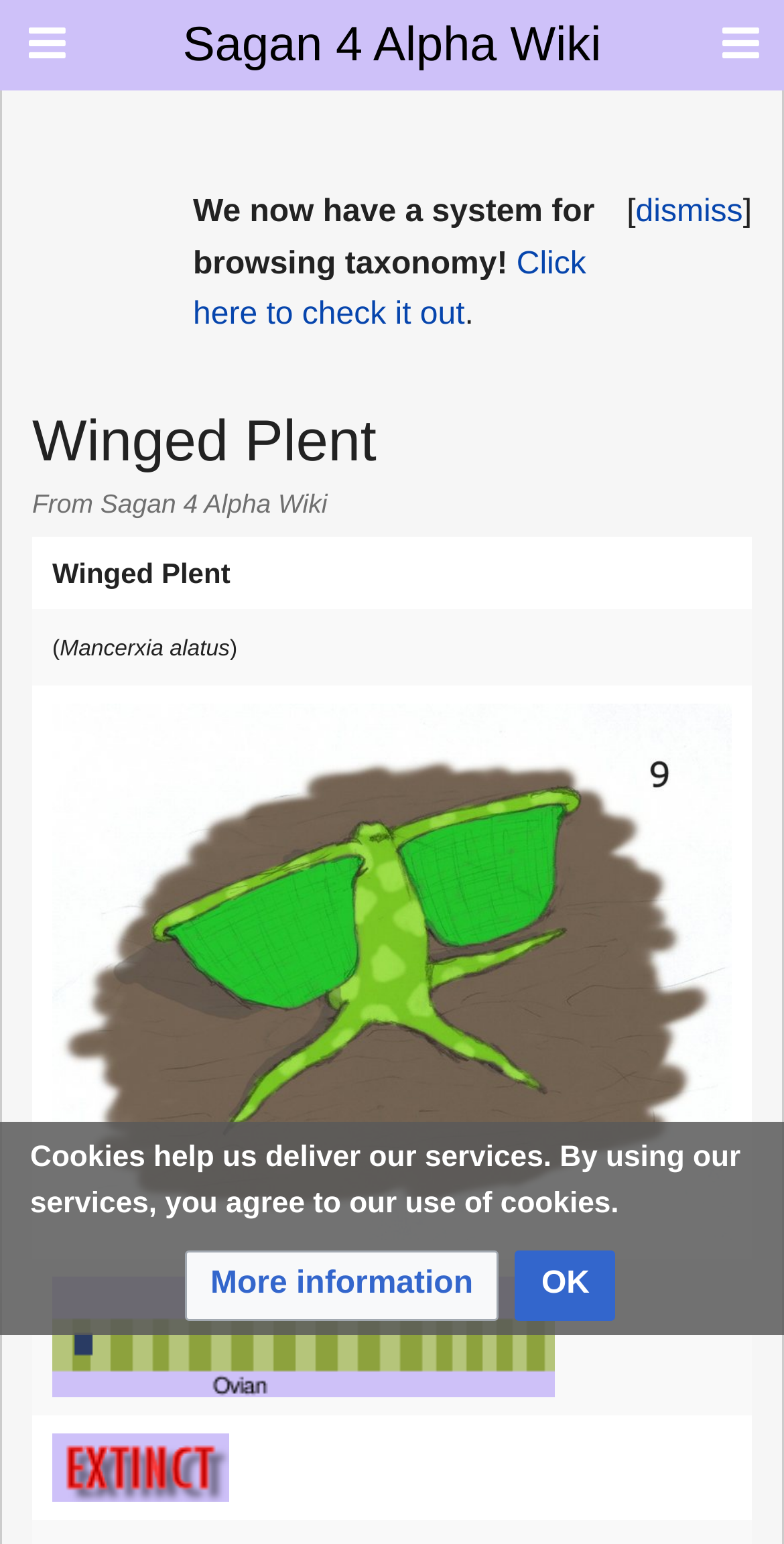What is the status of the species?
Please provide a single word or phrase in response based on the screenshot.

Extinct